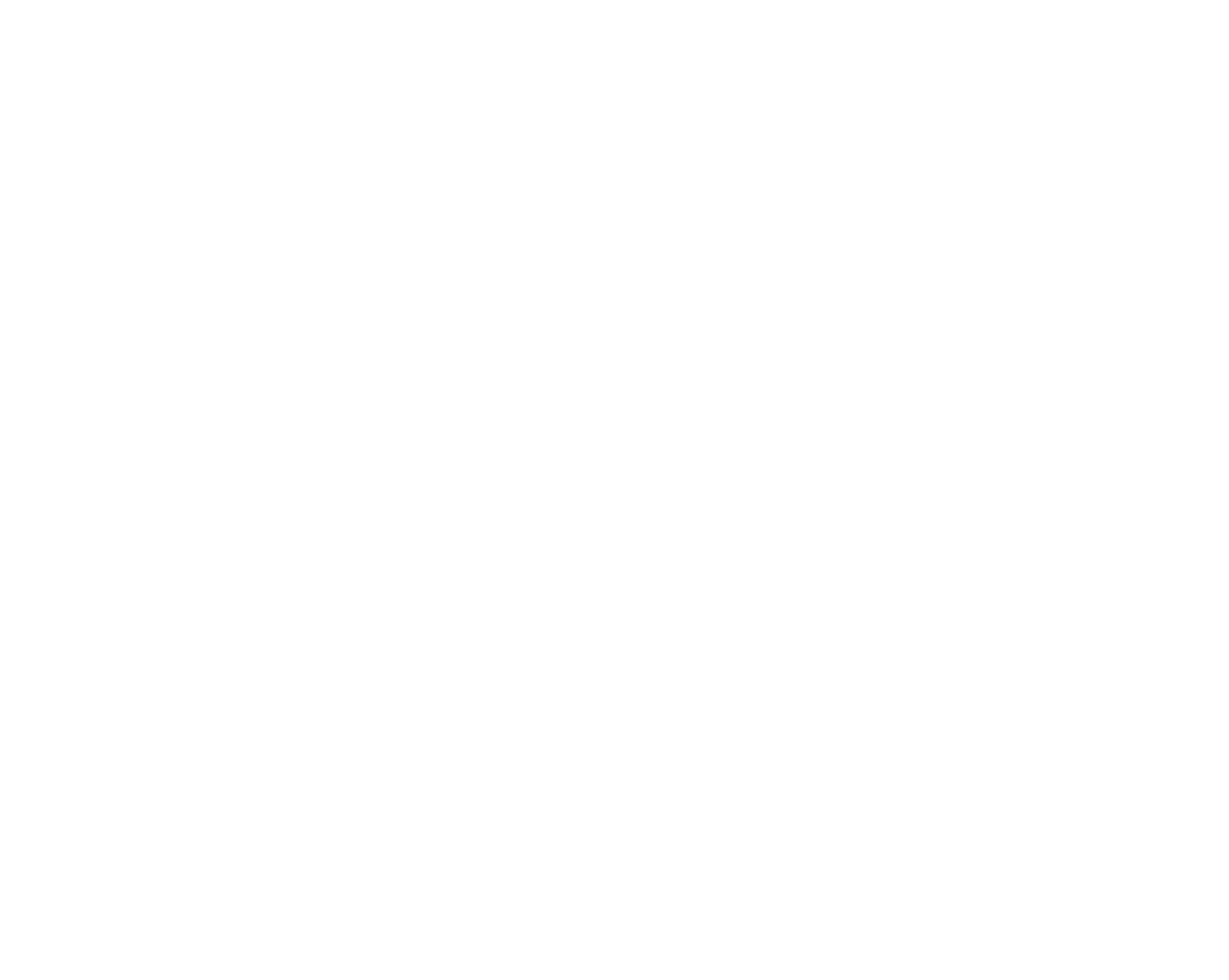Please answer the following question using a single word or phrase: 
What is the last link under the 'Search By Tags' heading?

March 2017 3 posts